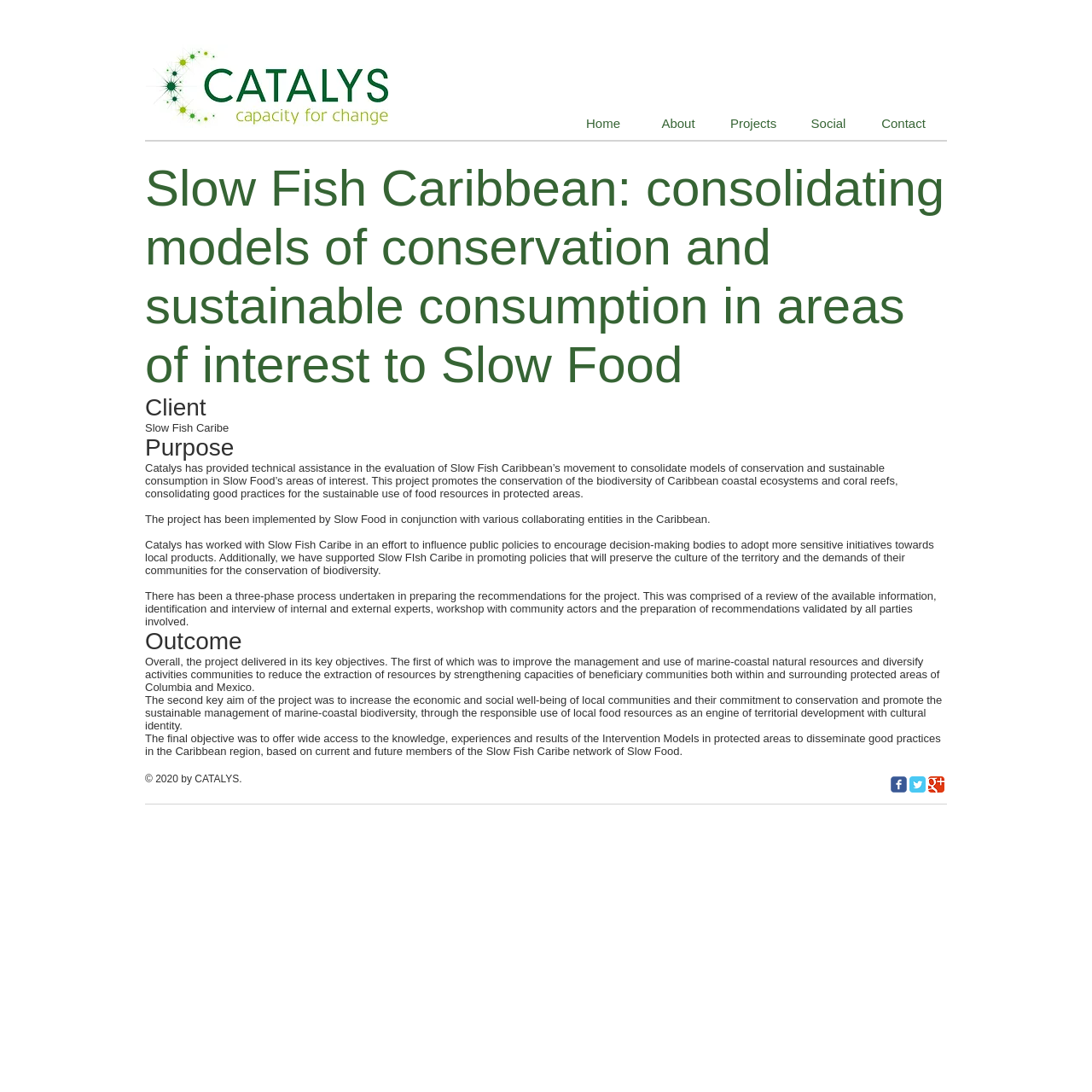Please determine the bounding box coordinates for the element with the description: "Contact".

[0.793, 0.097, 0.862, 0.13]